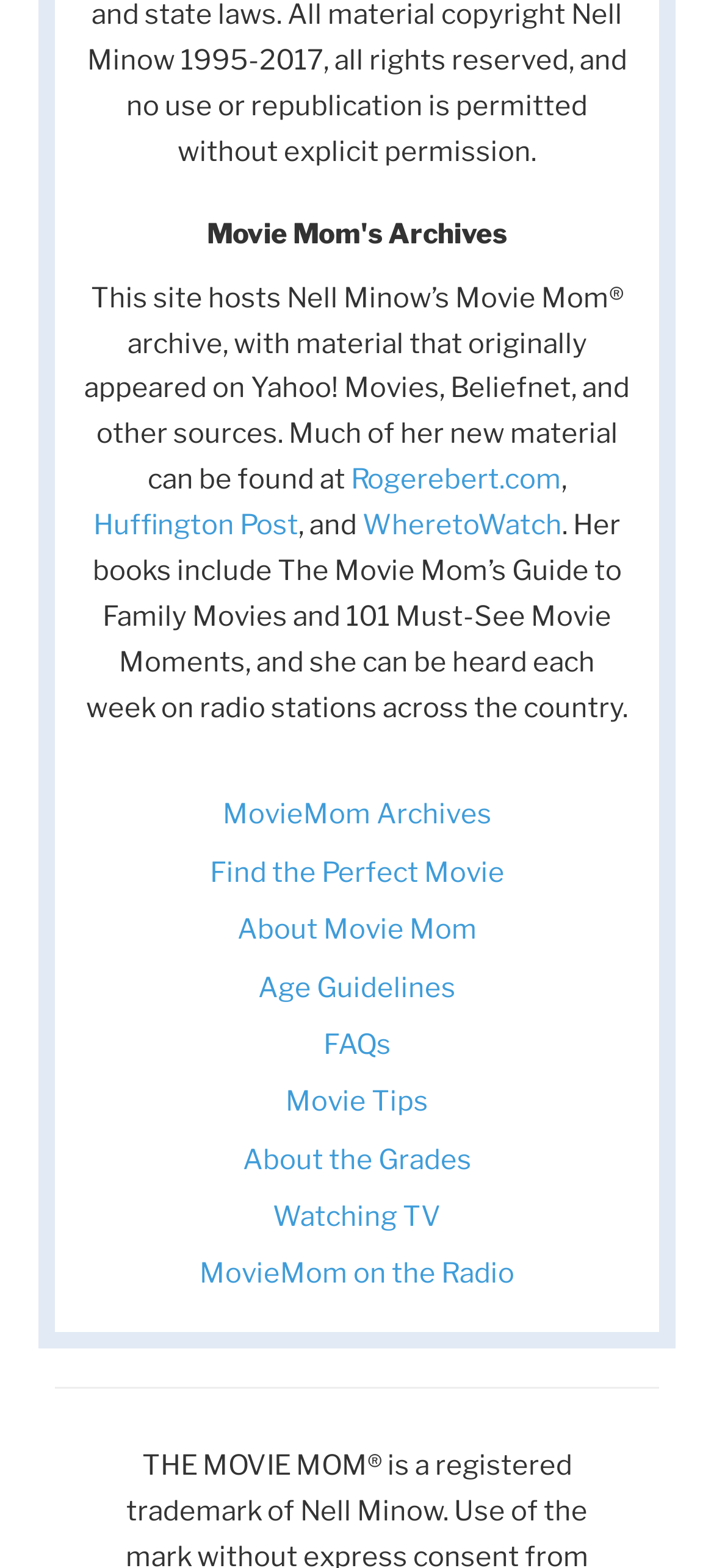Please identify the coordinates of the bounding box that should be clicked to fulfill this instruction: "View cart".

None